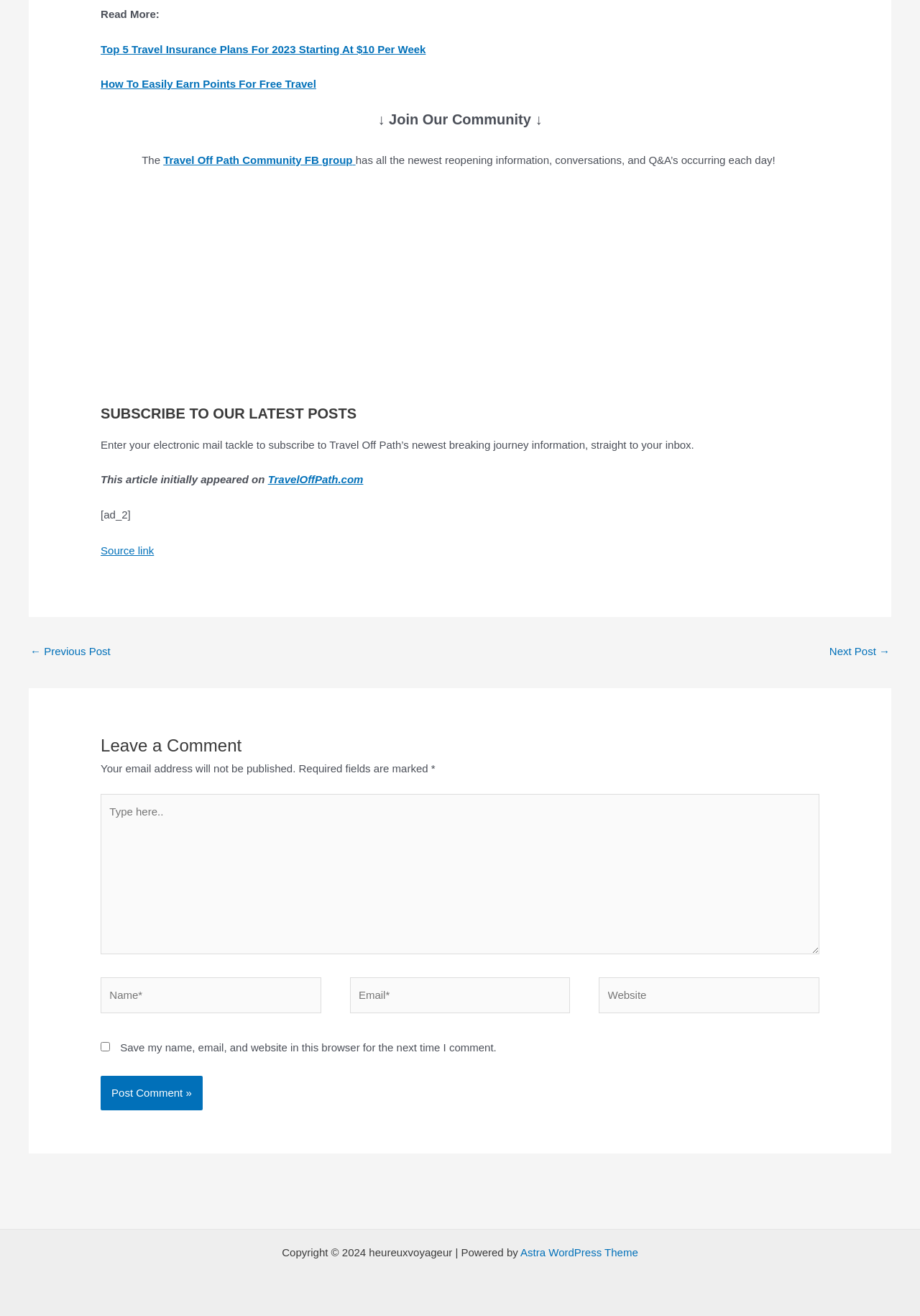Please respond to the question with a concise word or phrase:
What is the purpose of the 'Subscribe to Our Latest Posts' section?

To receive latest travel news